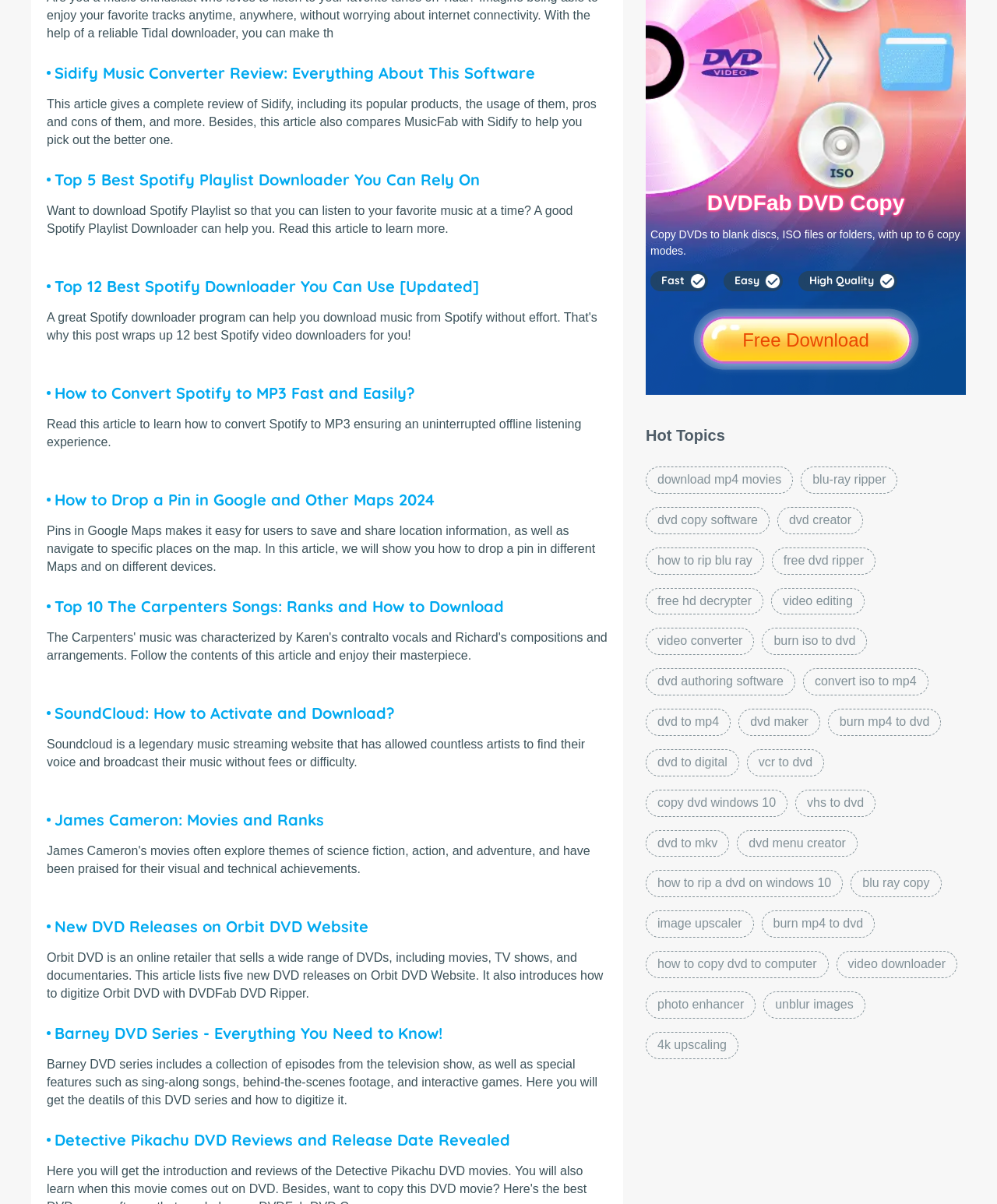Show me the bounding box coordinates of the clickable region to achieve the task as per the instruction: "Click the 'Free Download' button".

[0.745, 0.274, 0.872, 0.291]